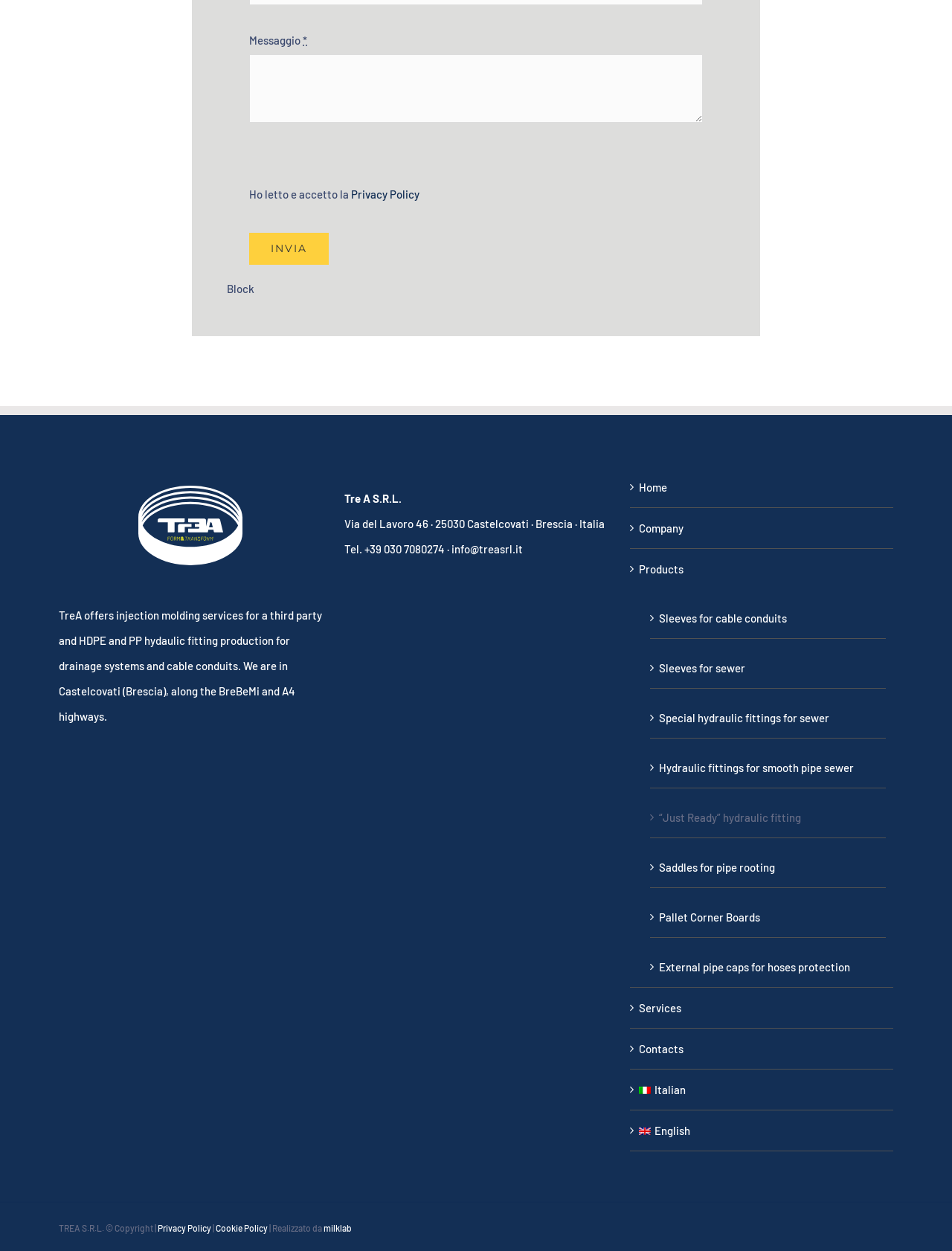Find the bounding box coordinates for the HTML element specified by: "info@treasrl.it".

[0.474, 0.433, 0.549, 0.444]